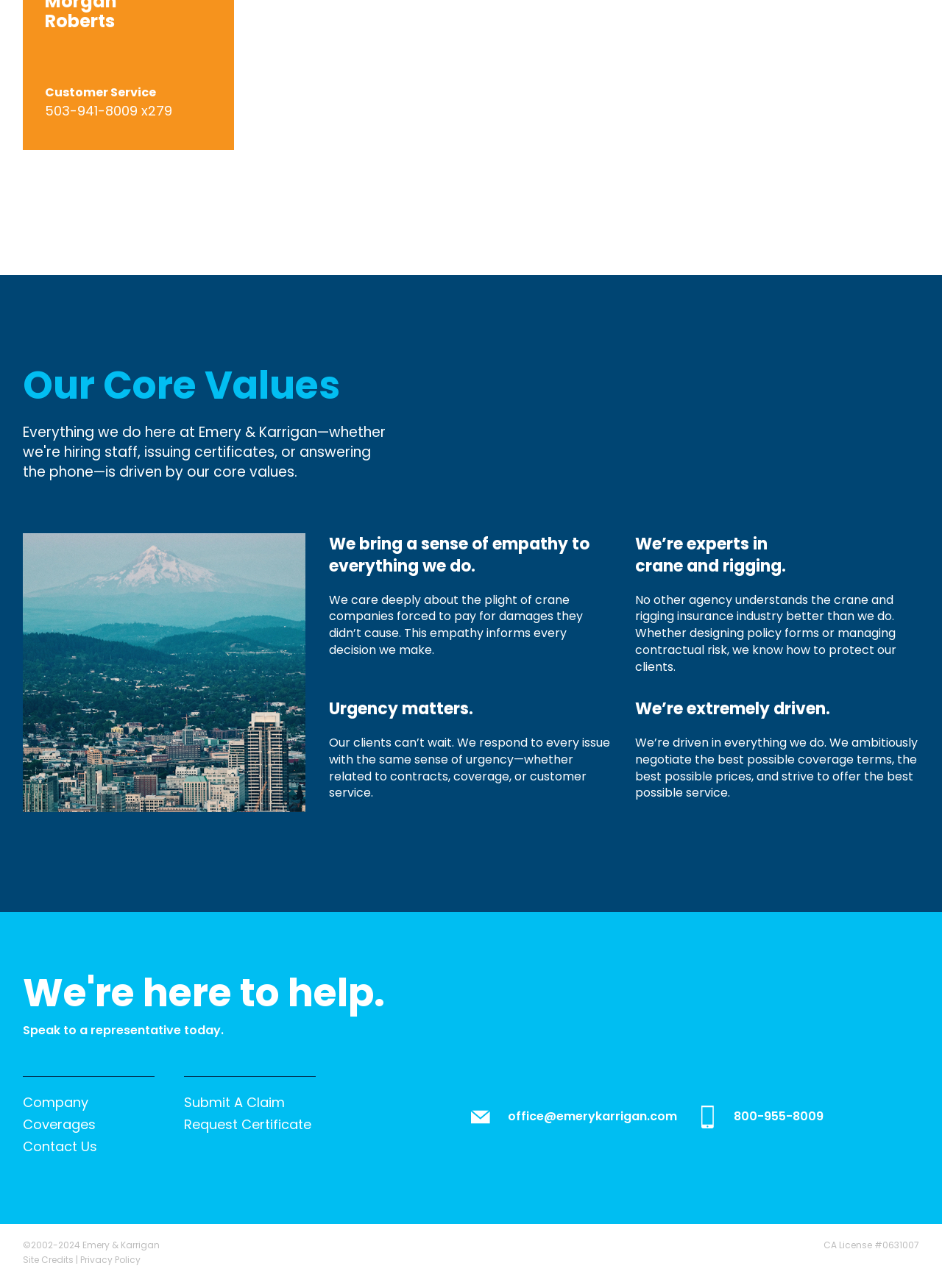Please give a succinct answer to the question in one word or phrase:
What is the company's phone number?

503-941-8009 x279